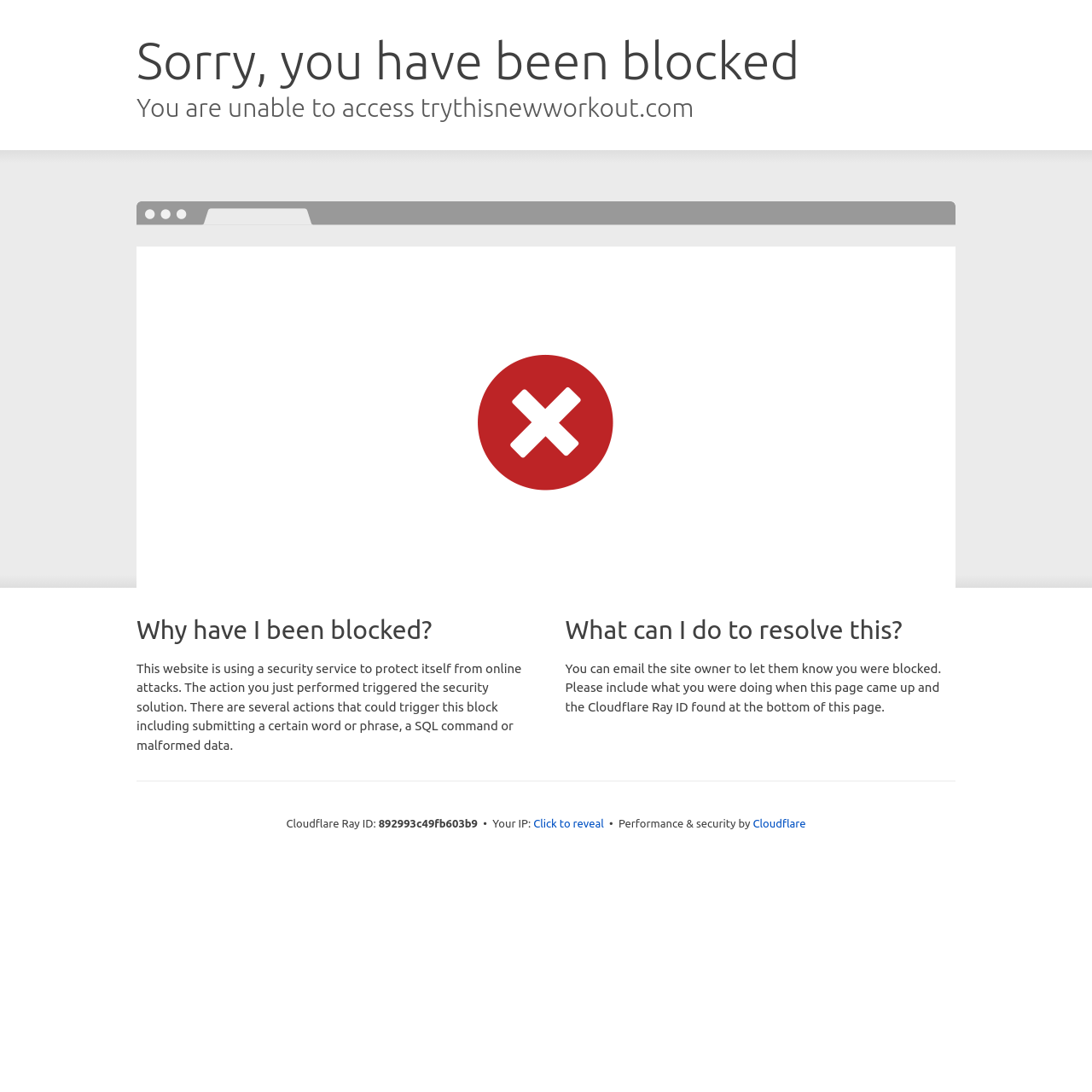Provide a thorough summary of the webpage.

The webpage is a Cloudflare error page, indicating that the user's access to a website has been blocked due to a security issue. At the top of the page, there are two headings: "Sorry, you have been blocked" and "You are unable to access trythisnewworkout.com". 

Below these headings, there is a section with a heading "Why have I been blocked?" followed by a paragraph of text explaining that the user's action triggered the security solution, and listing possible reasons for the block. 

To the right of this section, there is another section with a heading "What can I do to resolve this?" followed by a paragraph of text suggesting that the user can email the site owner to resolve the issue. 

At the bottom of the page, there is a section with technical information, including the Cloudflare Ray ID, the user's IP address, and a button to reveal the IP address. There is also a link to Cloudflare, indicating that the website is using Cloudflare's security services.